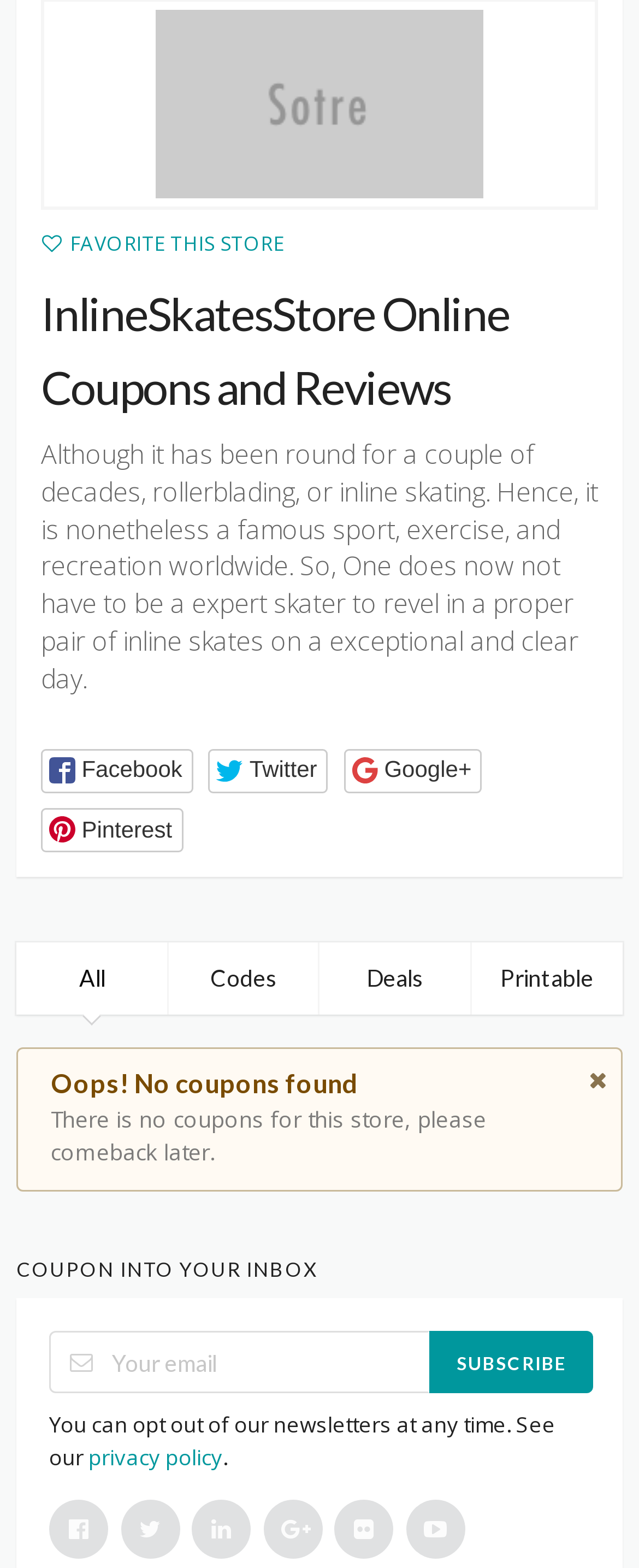From the webpage screenshot, predict the bounding box of the UI element that matches this description: "Codes 0".

[0.263, 0.601, 0.5, 0.647]